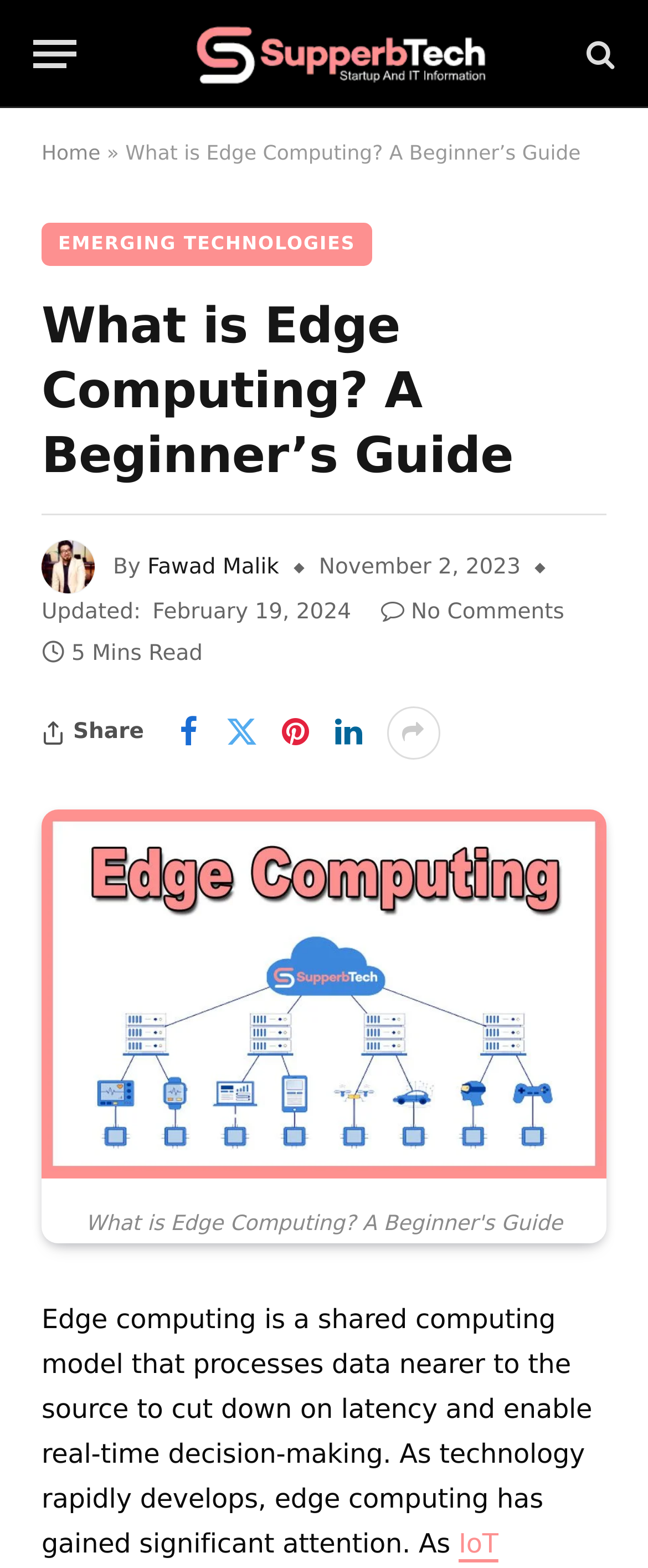Identify the bounding box coordinates for the UI element mentioned here: "Home". Provide the coordinates as four float values between 0 and 1, i.e., [left, top, right, bottom].

[0.064, 0.09, 0.155, 0.105]